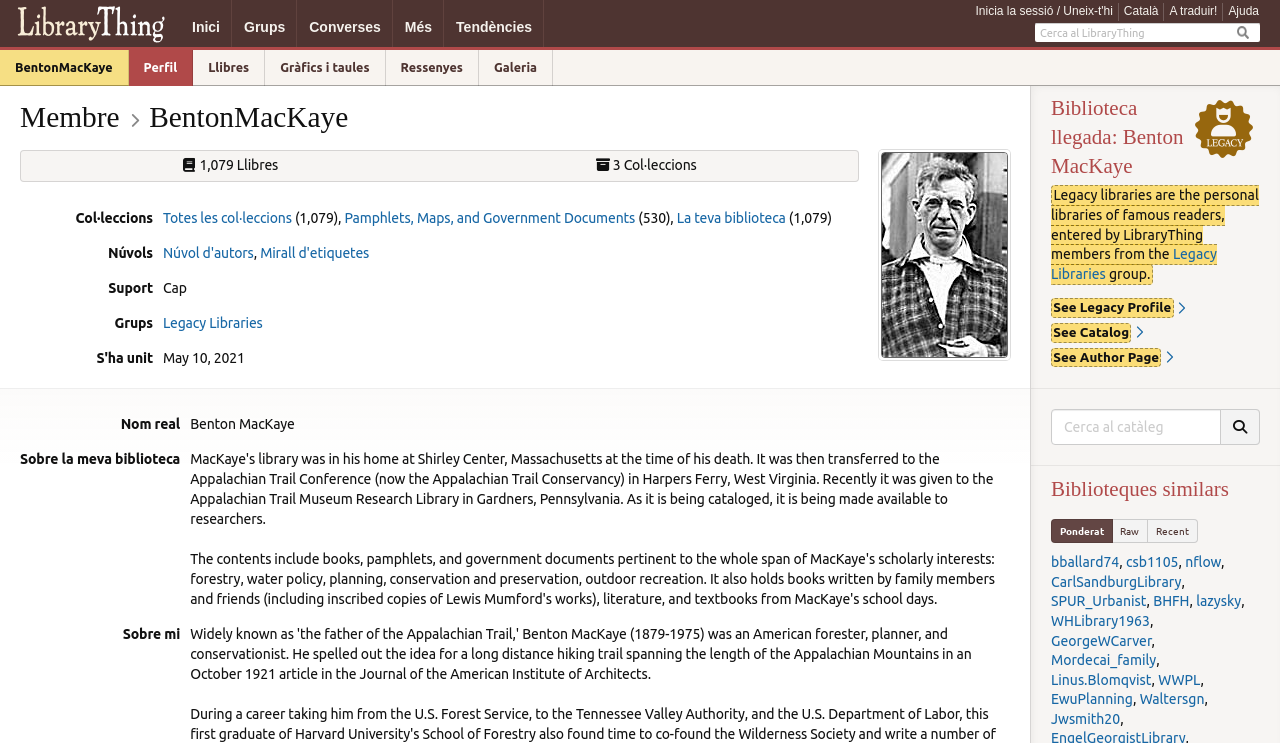What is the purpose of the 'Cerca al LibraryThing' textbox?
Please answer the question as detailed as possible.

I found the answer by looking at the textbox 'Cerca al LibraryThing' on the webpage, which is likely used for searching the LibraryThing catalog.